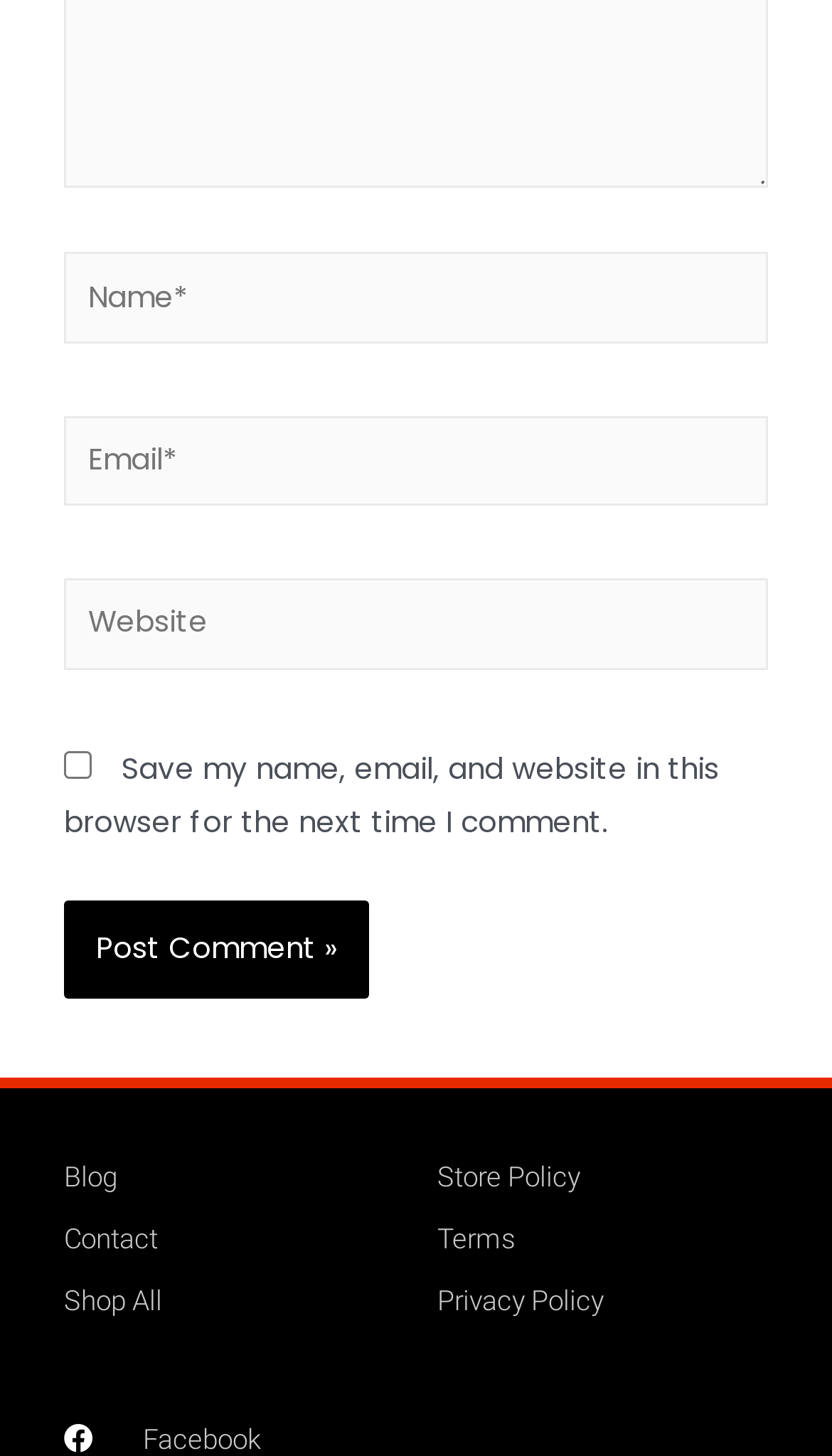Find the bounding box coordinates of the element you need to click on to perform this action: 'Post a comment'. The coordinates should be represented by four float values between 0 and 1, in the format [left, top, right, bottom].

[0.077, 0.619, 0.444, 0.686]